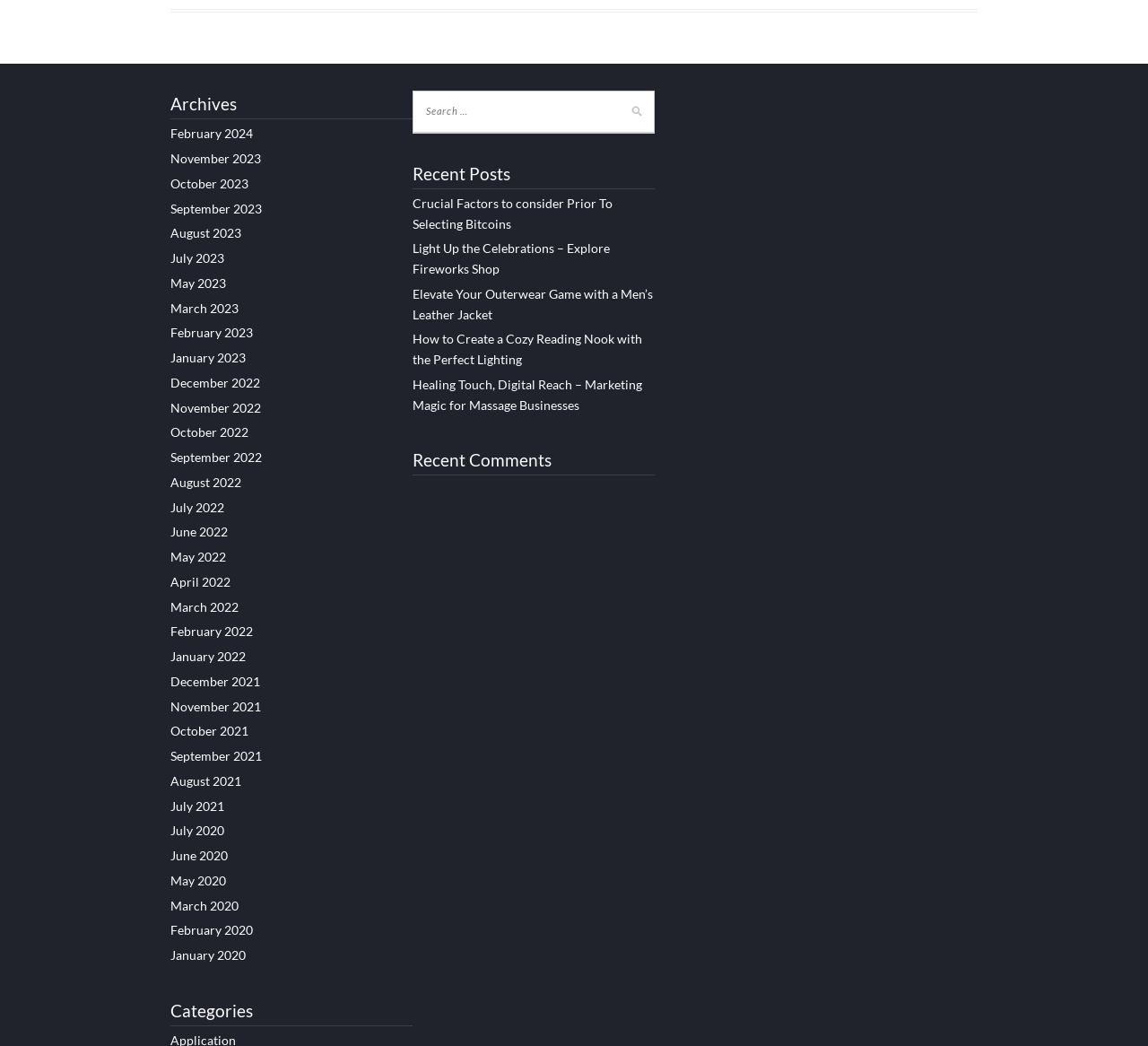Identify the bounding box coordinates for the element you need to click to achieve the following task: "Check Recent Comments". Provide the bounding box coordinates as four float numbers between 0 and 1, in the form [left, top, right, bottom].

[0.359, 0.427, 0.57, 0.455]